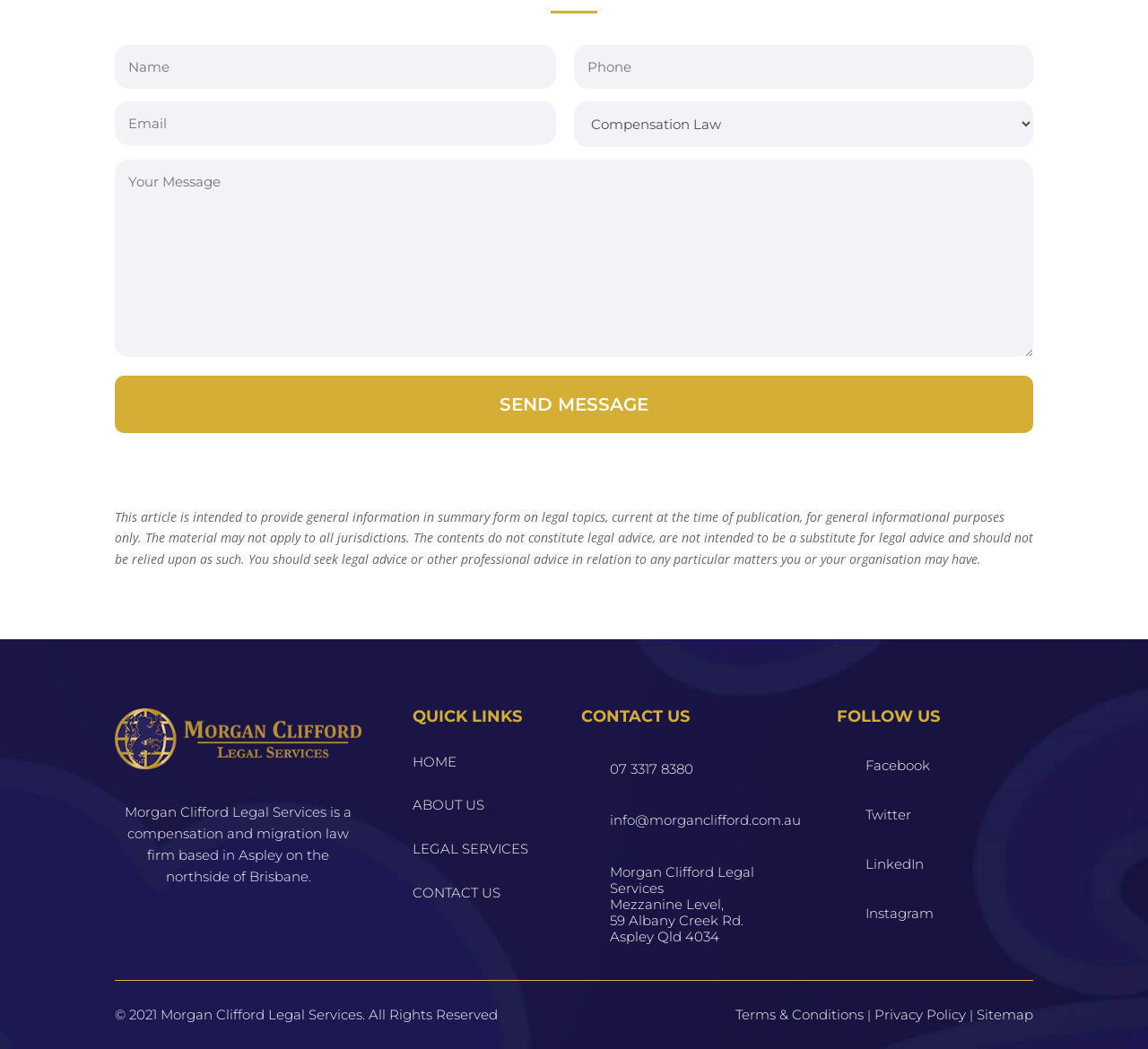How can I follow Morgan Clifford Legal Services on social media?
Look at the image and provide a short answer using one word or a phrase.

Through Facebook, Twitter, LinkedIn, and Instagram